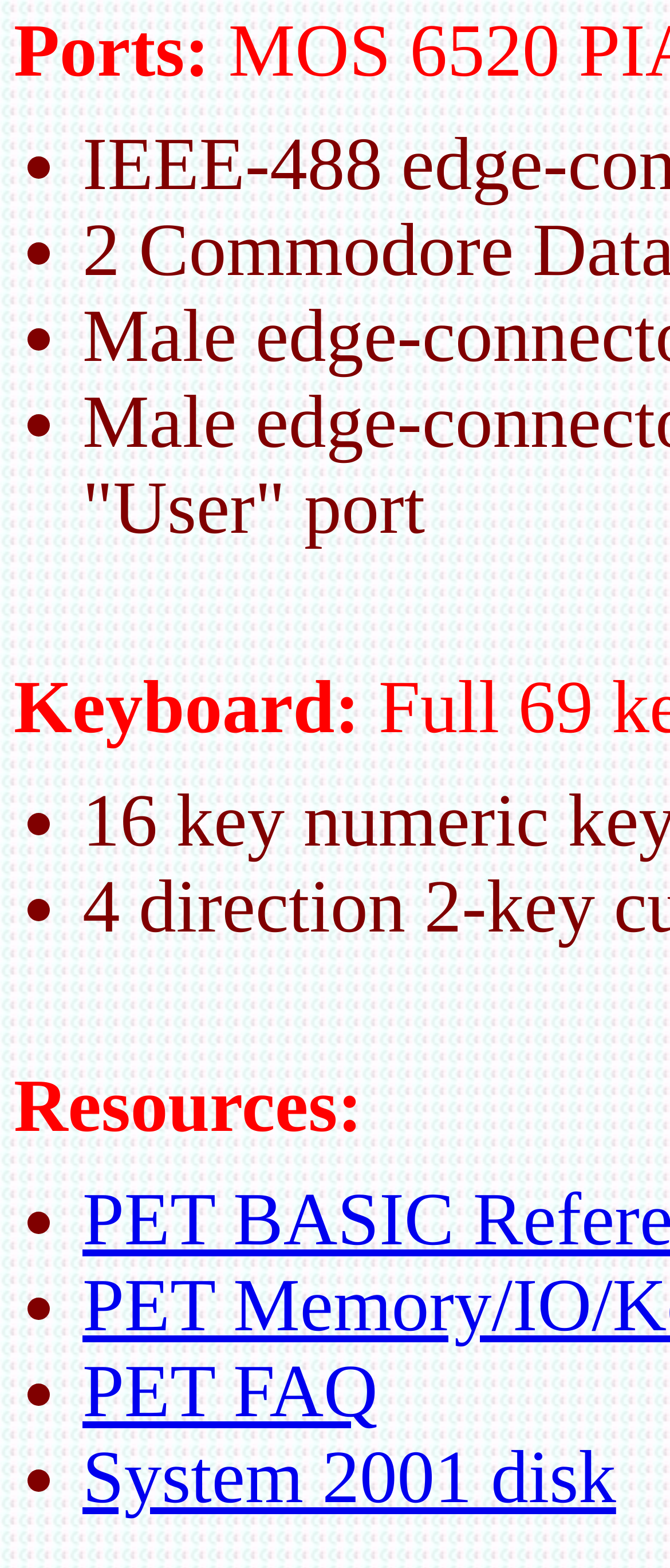What is the text next to the link 'PET FAQ'?
Please provide a single word or phrase as your answer based on the image.

•